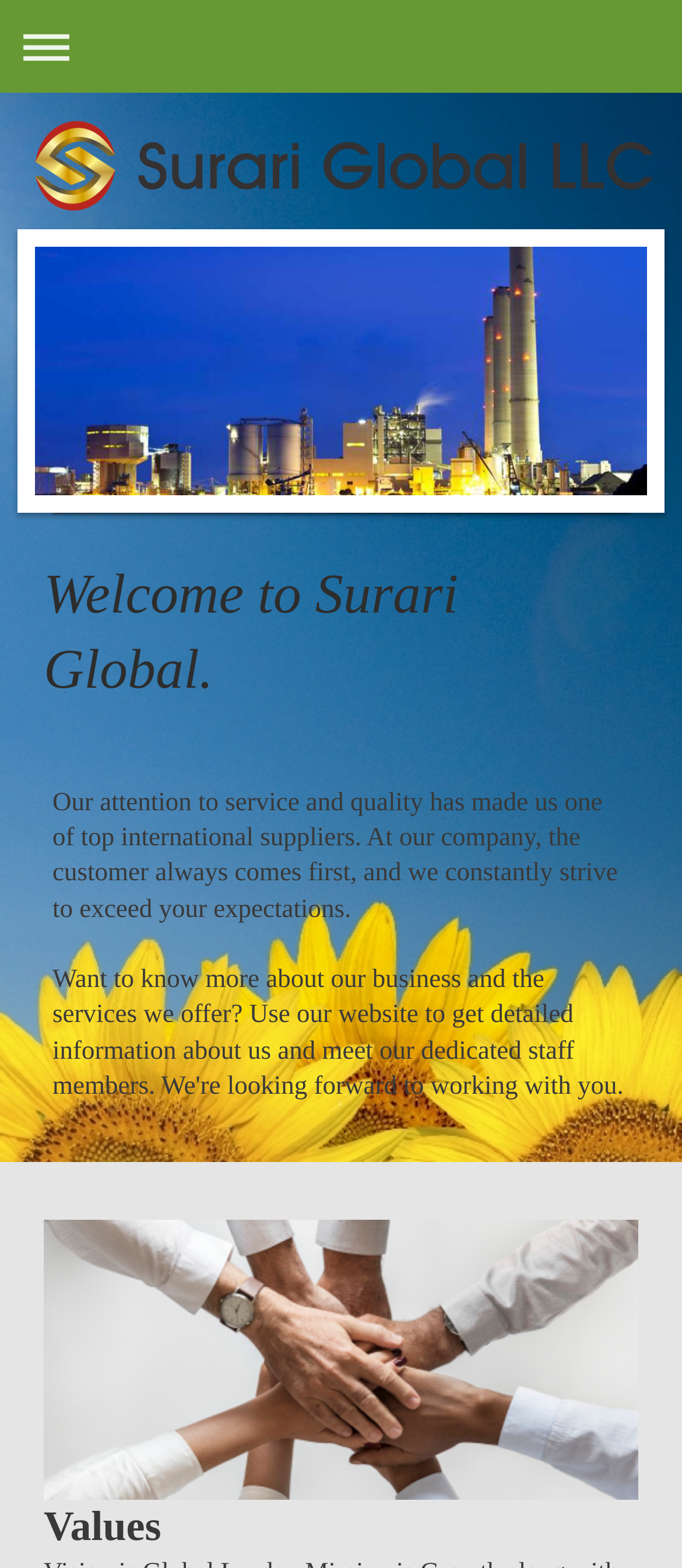Reply to the question with a single word or phrase:
How many main sections are there on the page?

Two